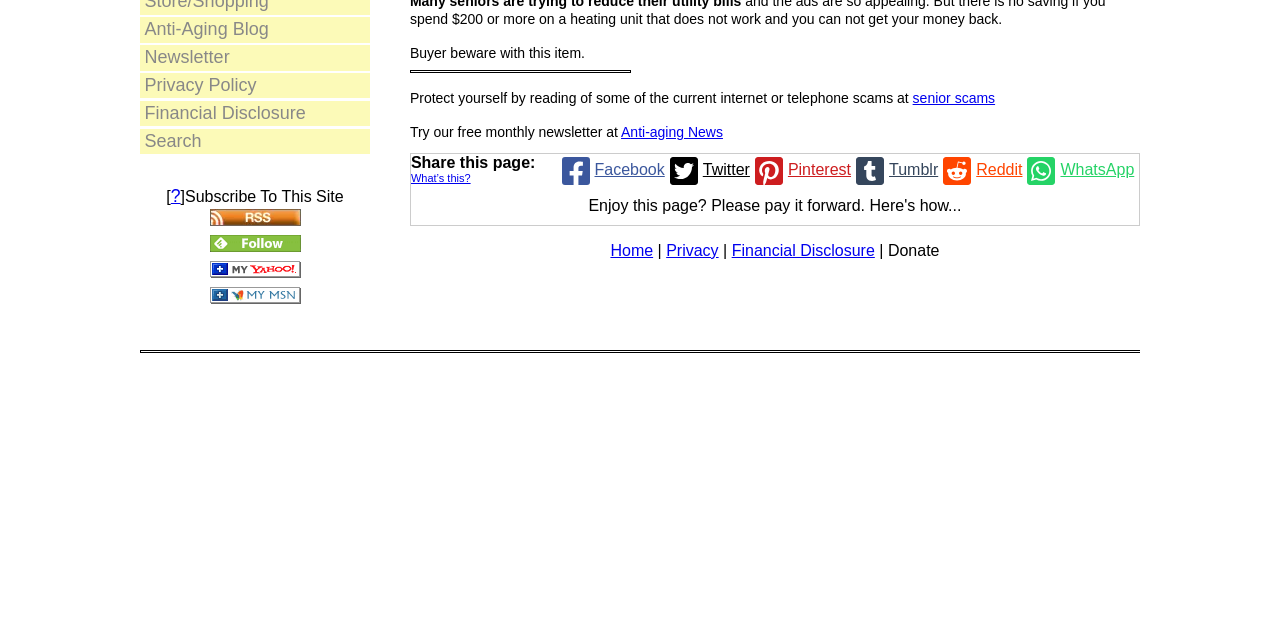Predict the bounding box of the UI element that fits this description: "Facebook".

[0.435, 0.241, 0.519, 0.292]